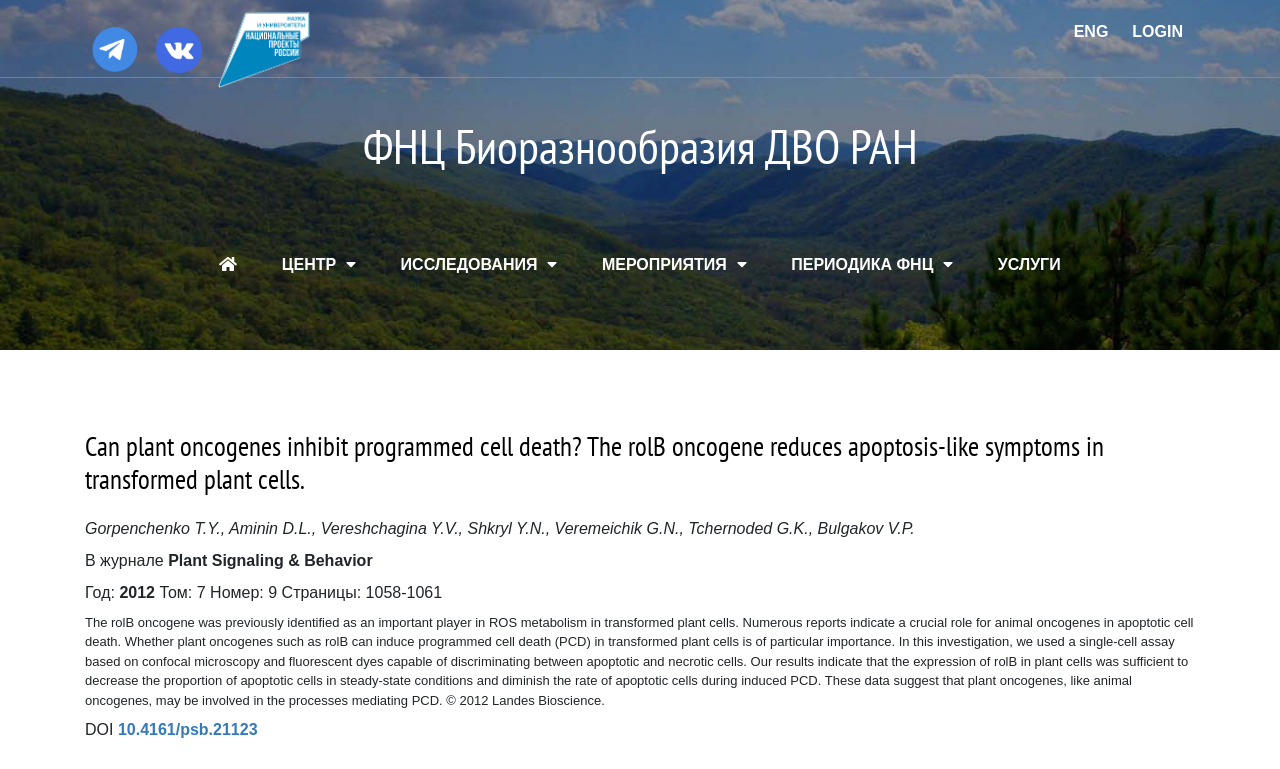Carefully observe the image and respond to the question with a detailed answer:
What is the name of the research institution?

I found the answer by looking at the top-left corner of the webpage, where the institution's name is prominently displayed as a link.